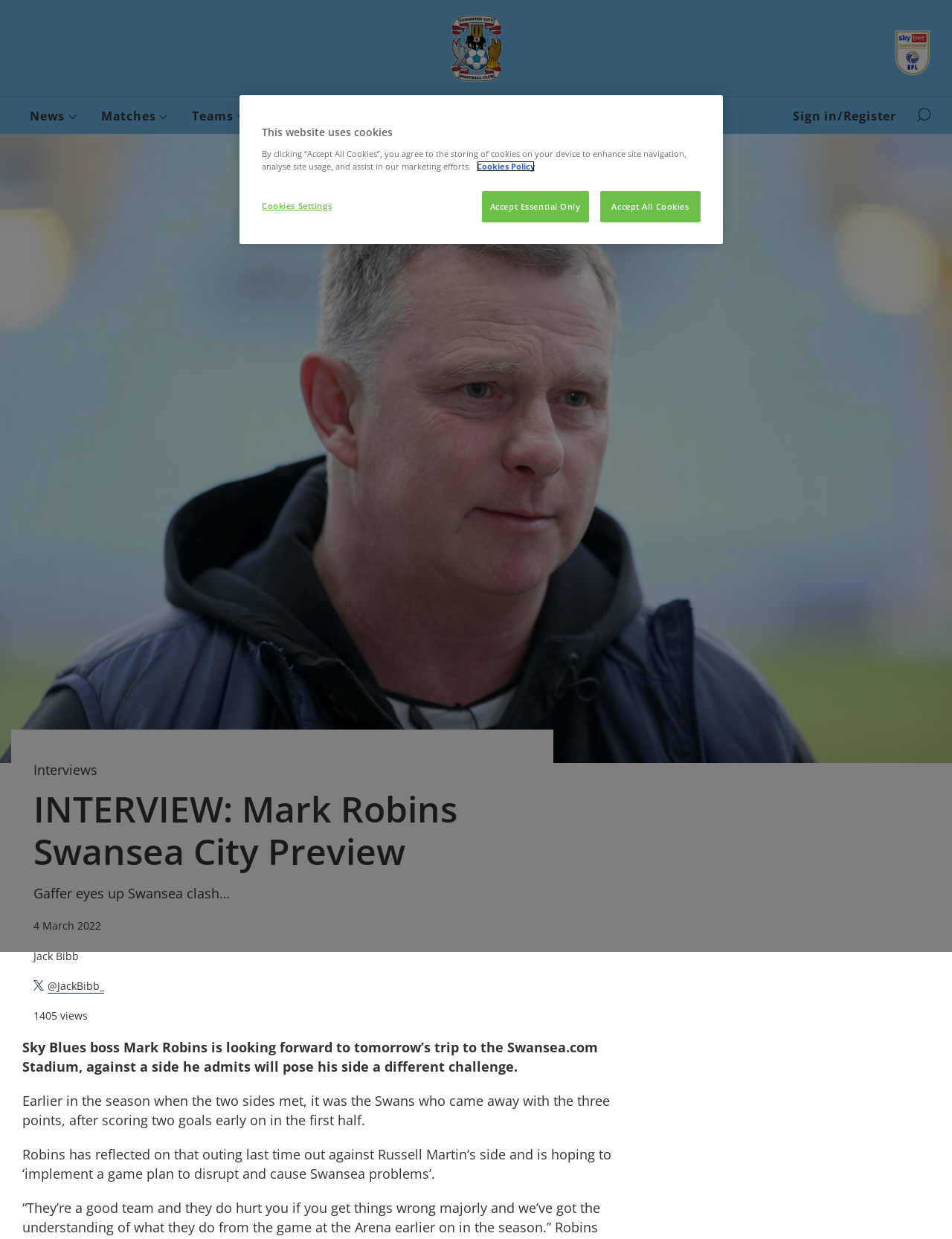Locate the bounding box coordinates of the clickable element to fulfill the following instruction: "Search the site". Provide the coordinates as four float numbers between 0 and 1 in the format [left, top, right, bottom].

[0.958, 0.084, 0.981, 0.102]